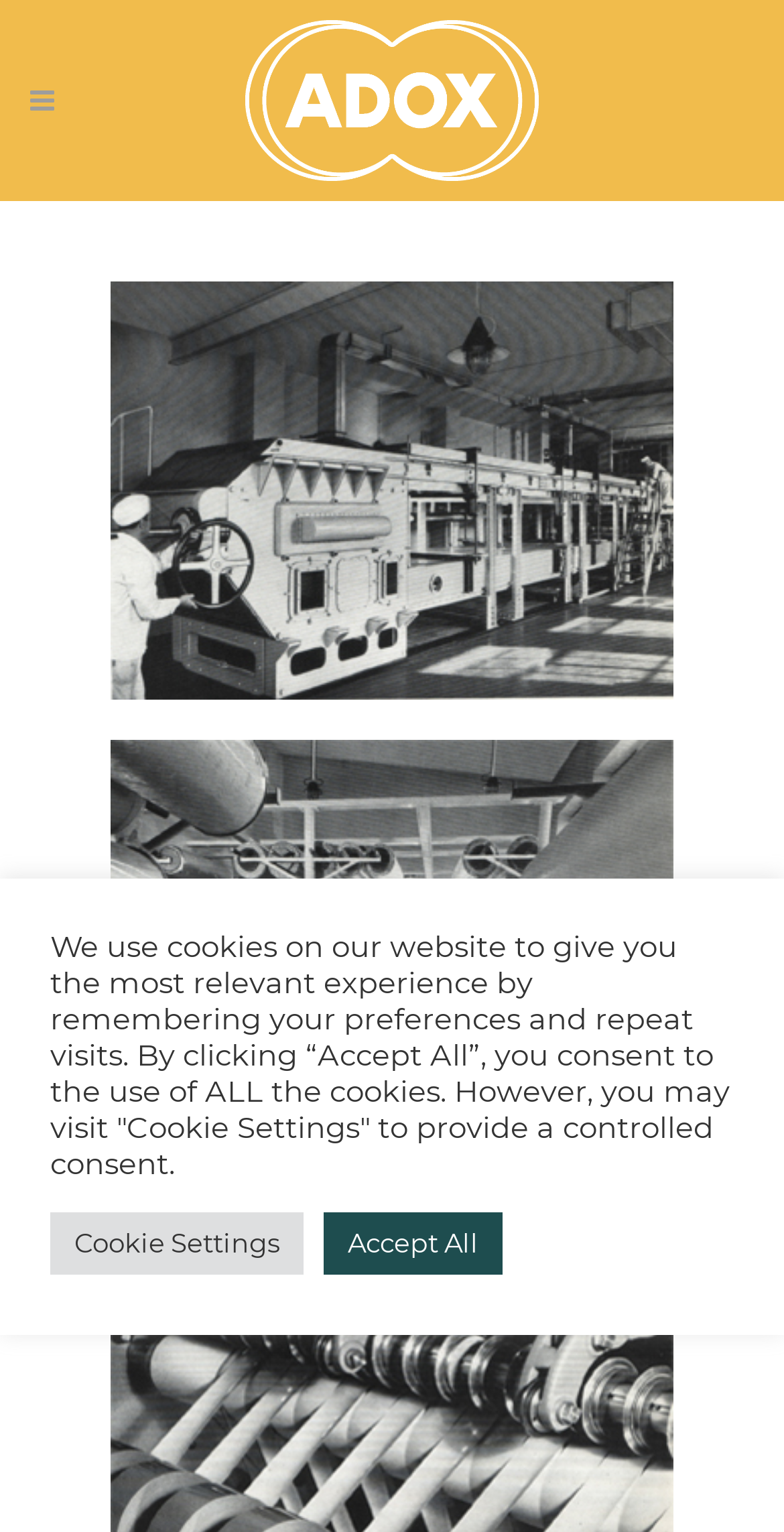Give a detailed account of the webpage, highlighting key information.

The webpage is titled "The best things in life are analog | ADOX THE BRAND". At the top, there are two layout tables, one on the left and one on the right, spanning the entire width of the page. The left layout table is narrower, occupying about 8.7% of the page's width, while the right one takes up around 37.5% of the width.

On the right layout table, there is a logo link, which is an image, positioned roughly in the center of the table. The logo is quite large, taking up about 37.4% of the page's width and 10.5% of its height.

Below the layout tables, there is a static text block that spans about 86.7% of the page's width. The text informs users about the website's cookie policy, explaining that the website uses cookies to provide a personalized experience and offering options to consent to their use.

Underneath the text block, there are two buttons, "Cookie Settings" and "Accept All", positioned side by side. The "Cookie Settings" button is on the left, taking up about 32.3% of the page's width, while the "Accept All" button is on the right, occupying around 22.8% of the width. Both buttons are relatively small, with a height of about 4.1% of the page.